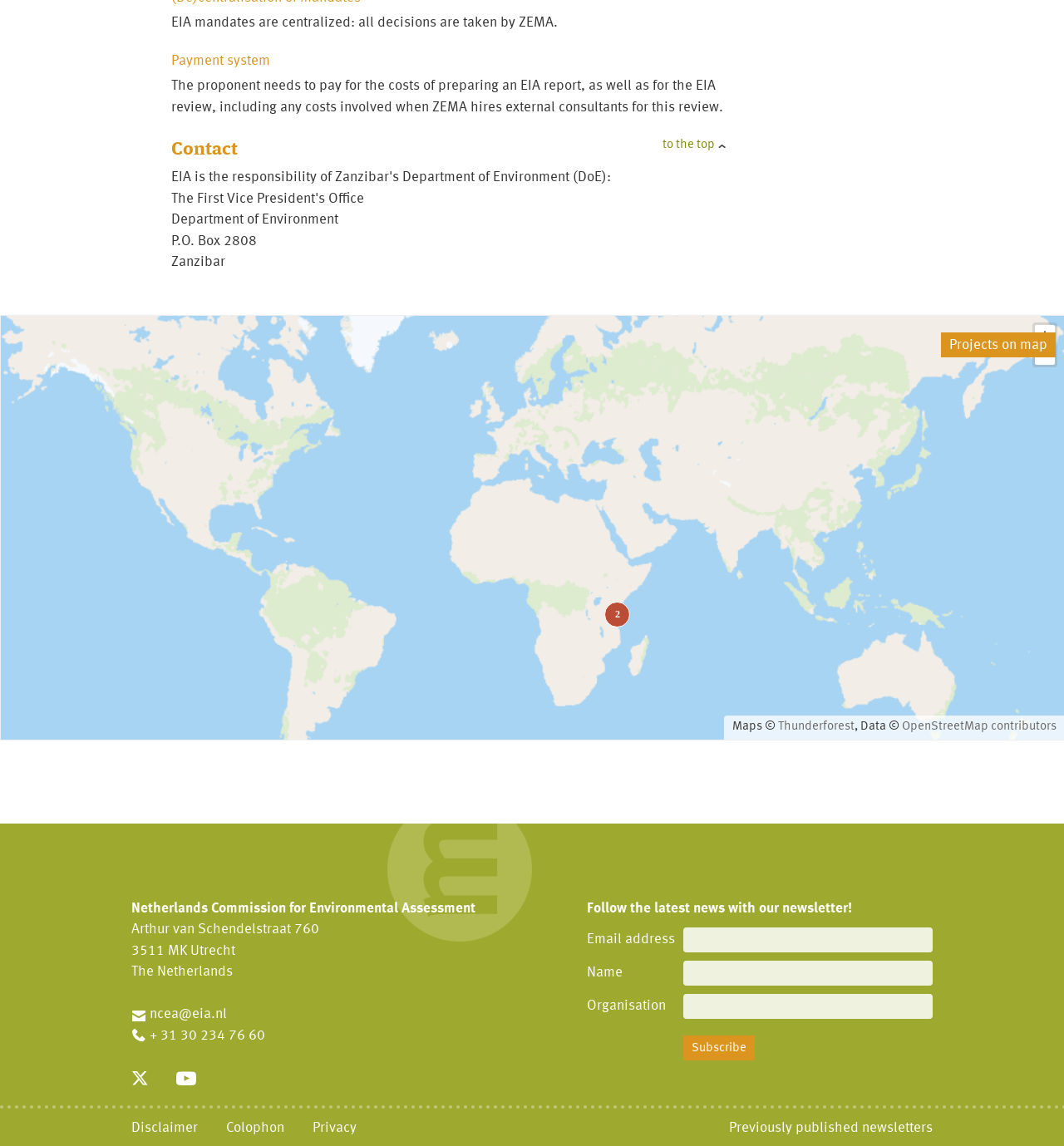Pinpoint the bounding box coordinates of the area that should be clicked to complete the following instruction: "Click the 'Projects on map' link". The coordinates must be given as four float numbers between 0 and 1, i.e., [left, top, right, bottom].

[0.884, 0.29, 0.992, 0.312]